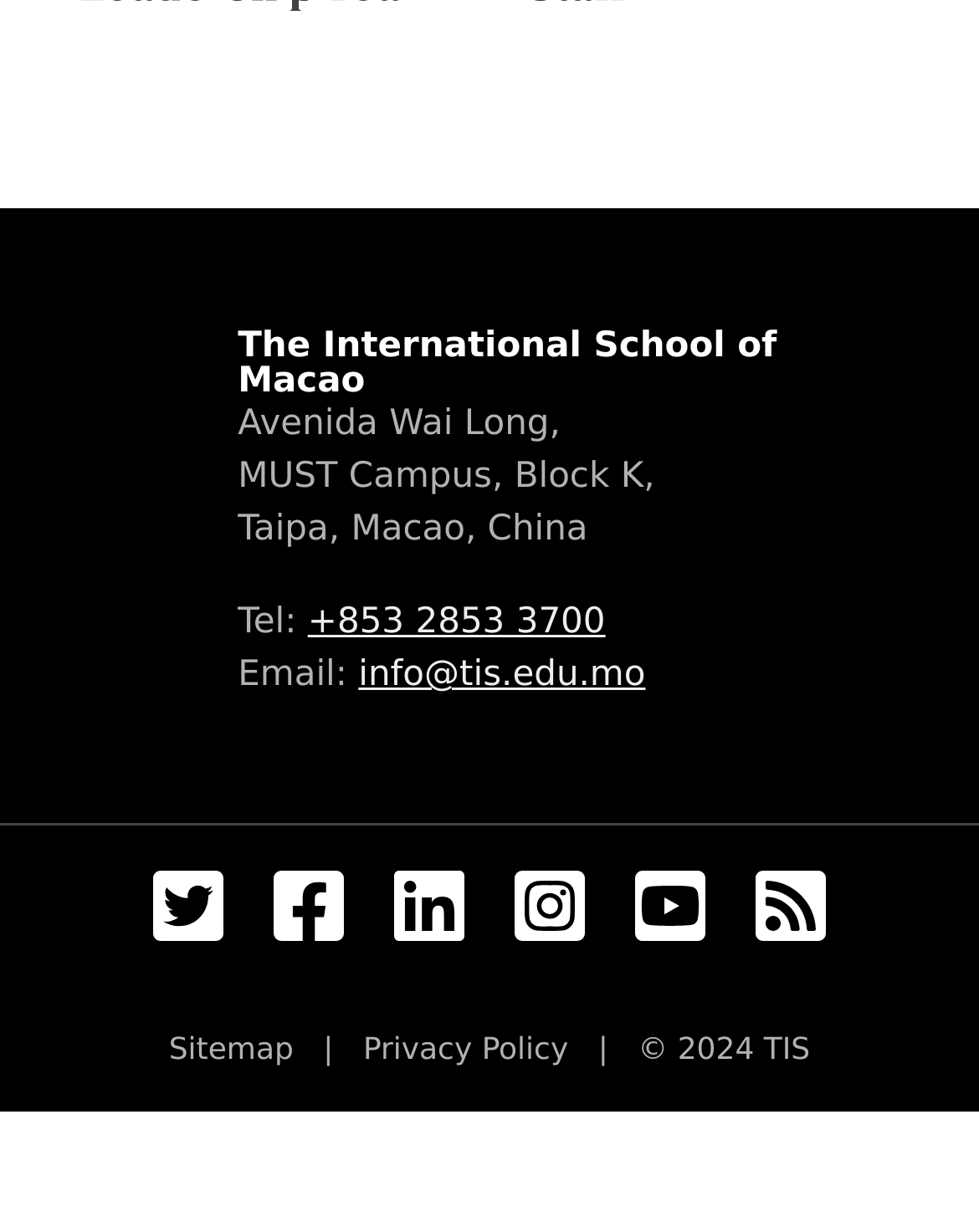Identify the bounding box coordinates for the element you need to click to achieve the following task: "View the school's sitemap". Provide the bounding box coordinates as four float numbers between 0 and 1, in the form [left, top, right, bottom].

[0.172, 0.838, 0.3, 0.866]